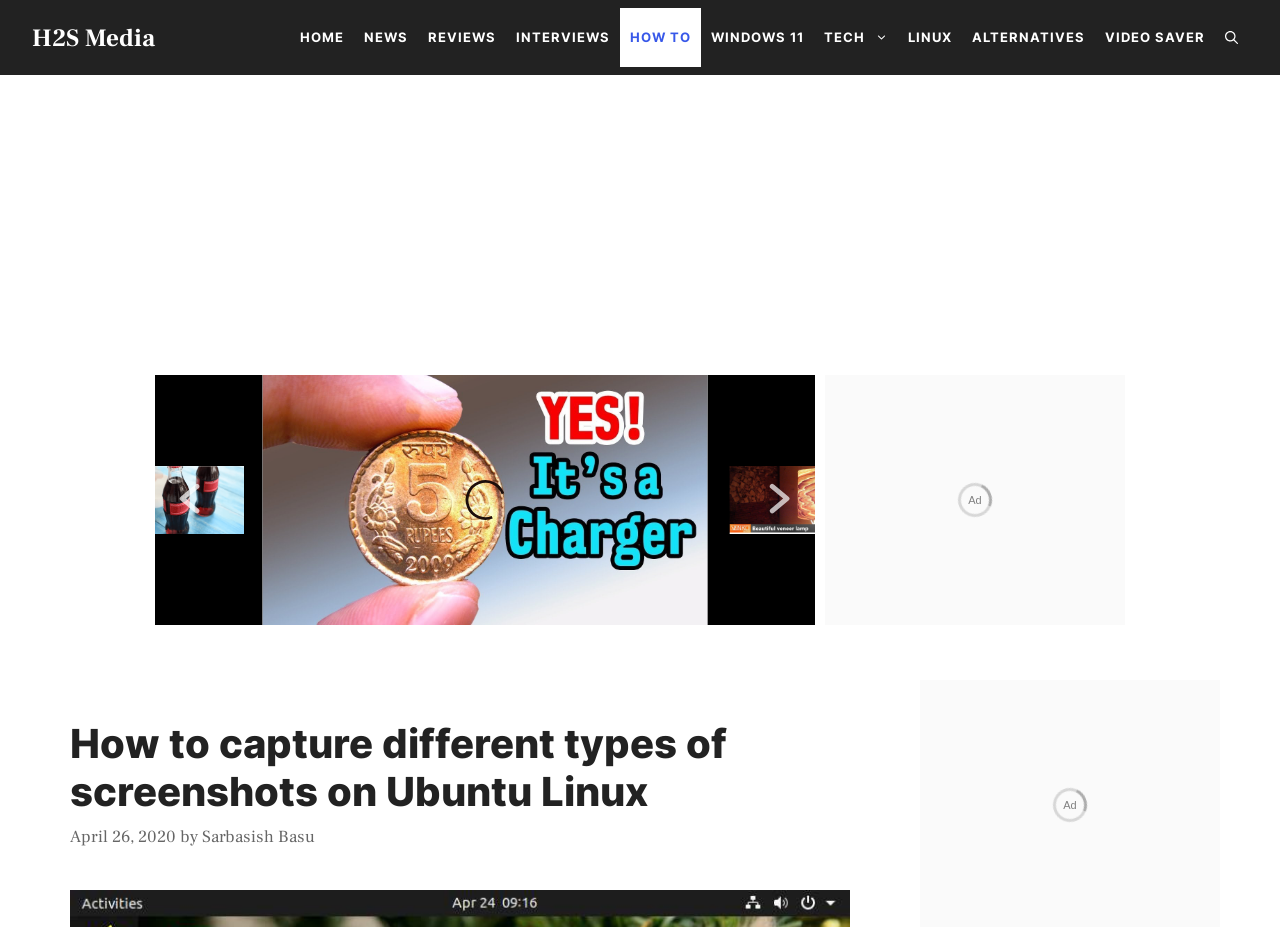Please provide a comprehensive answer to the question below using the information from the image: How many navigation links are there?

I counted the number of link elements within the navigation element, which are 'HOME', 'NEWS', 'REVIEWS', 'INTERVIEWS', 'HOW TO', 'WINDOWS 11', 'TECH', 'LINUX', 'ALTERNATIVES', 'VIDEO SAVER', and 'Open Search Bar'.